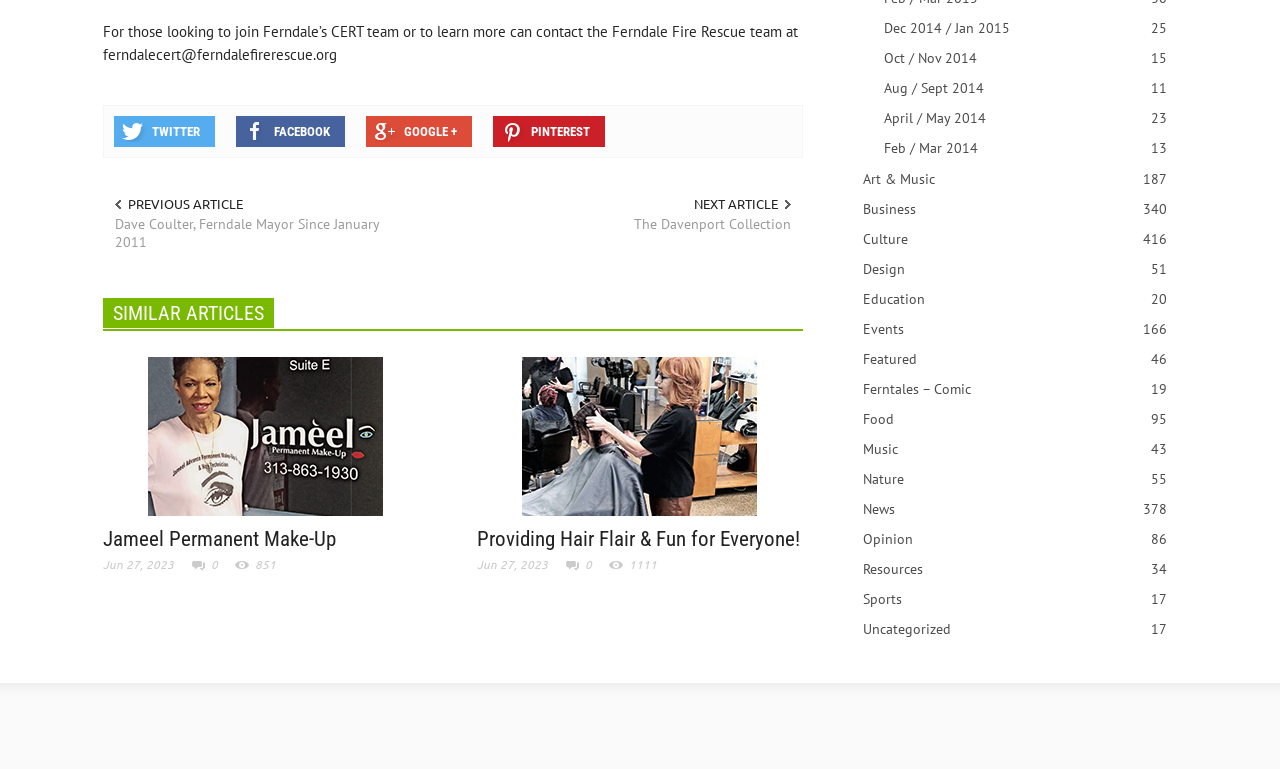Please locate the clickable area by providing the bounding box coordinates to follow this instruction: "Contact Ferndale Fire Rescue team".

[0.08, 0.029, 0.623, 0.083]